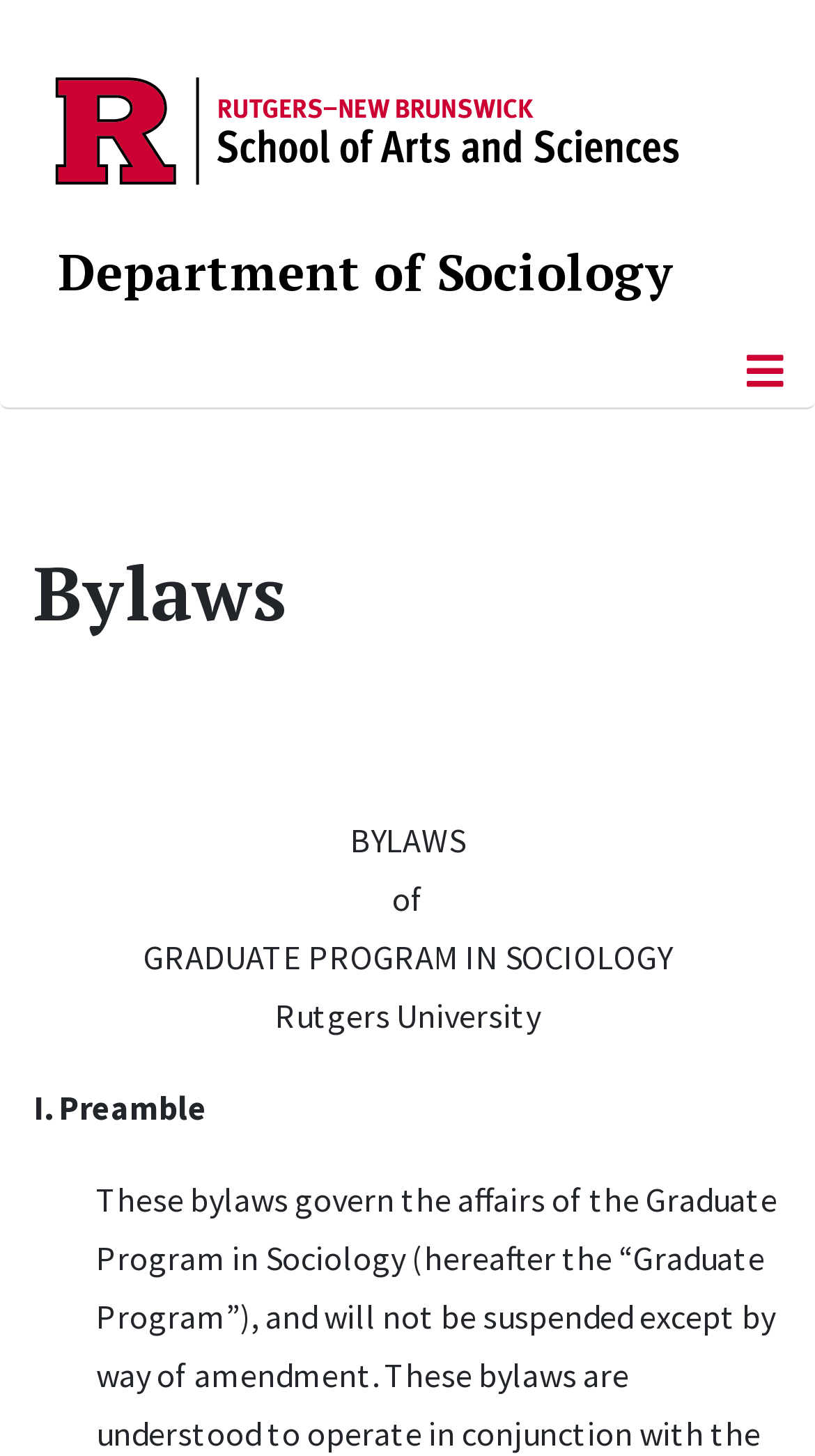Find the bounding box of the UI element described as: "Department of Sociology". The bounding box coordinates should be given as four float values between 0 and 1, i.e., [left, top, right, bottom].

[0.072, 0.163, 0.828, 0.209]